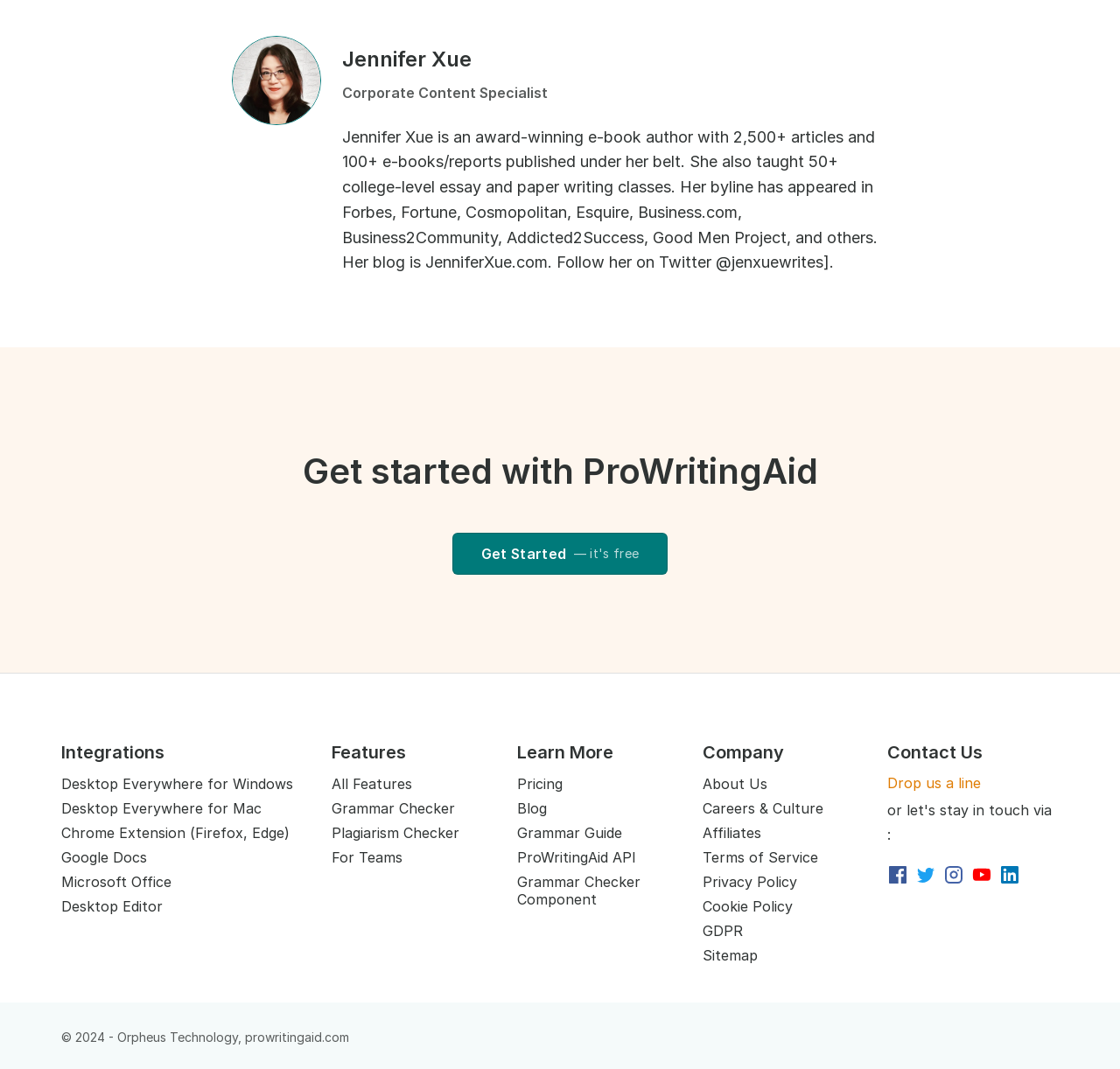Pinpoint the bounding box coordinates of the clickable element to carry out the following instruction: "Learn more about integrations."

[0.055, 0.694, 0.147, 0.714]